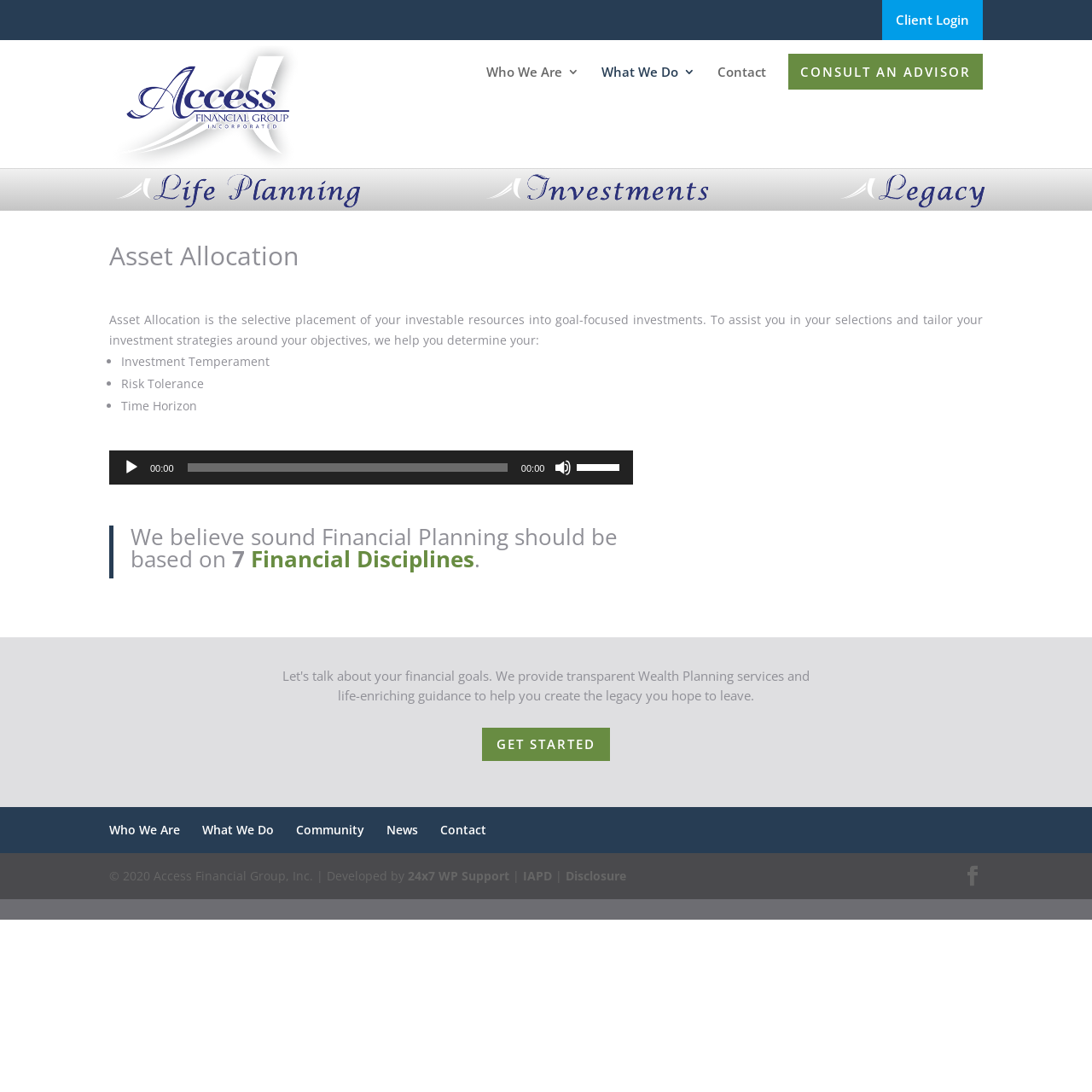Please reply to the following question with a single word or a short phrase:
How many financial disciplines are mentioned on this webpage?

7